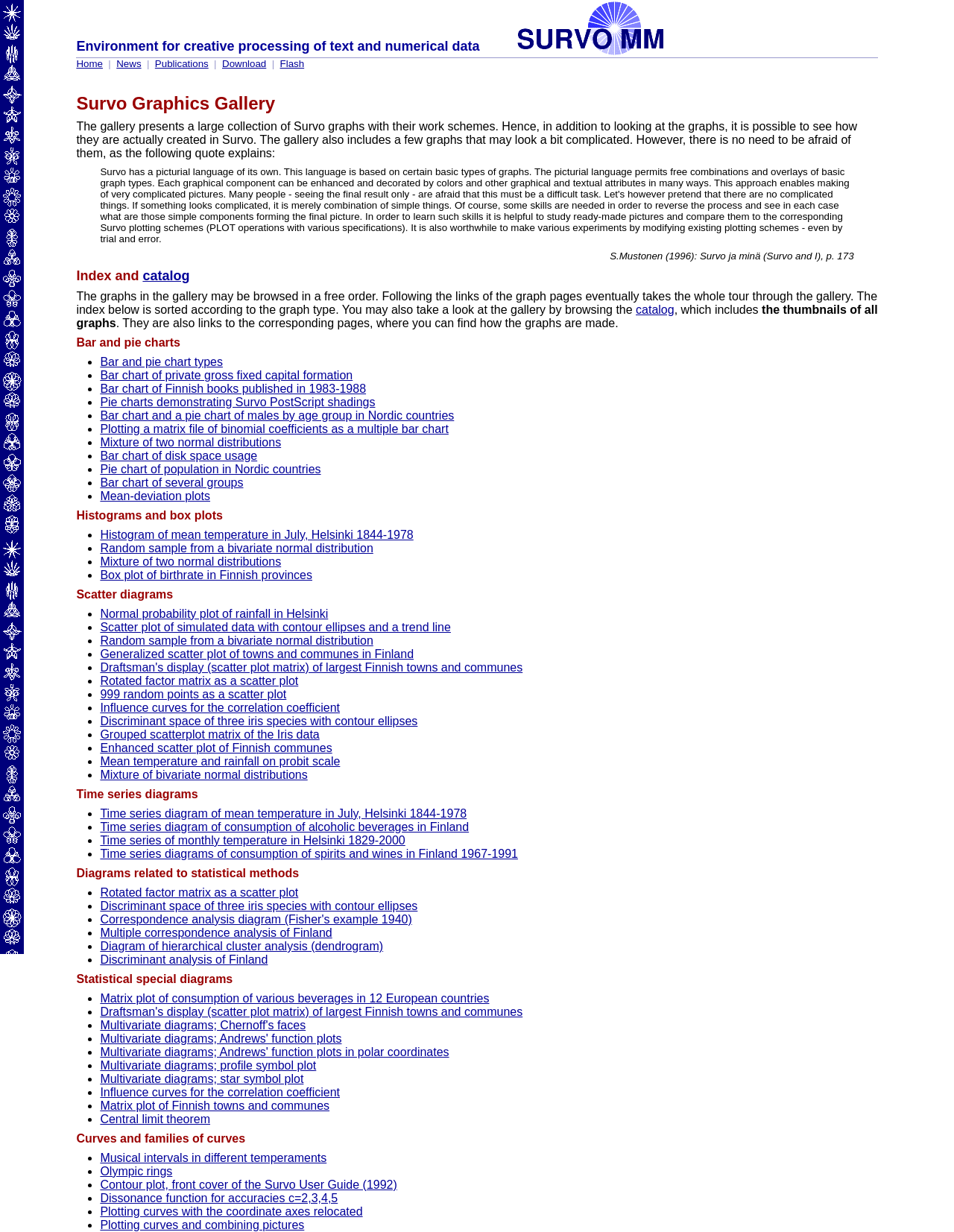What is the name of the graph type that demonstrates Survo PostScript shadings?
Using the visual information, reply with a single word or short phrase.

Pie charts